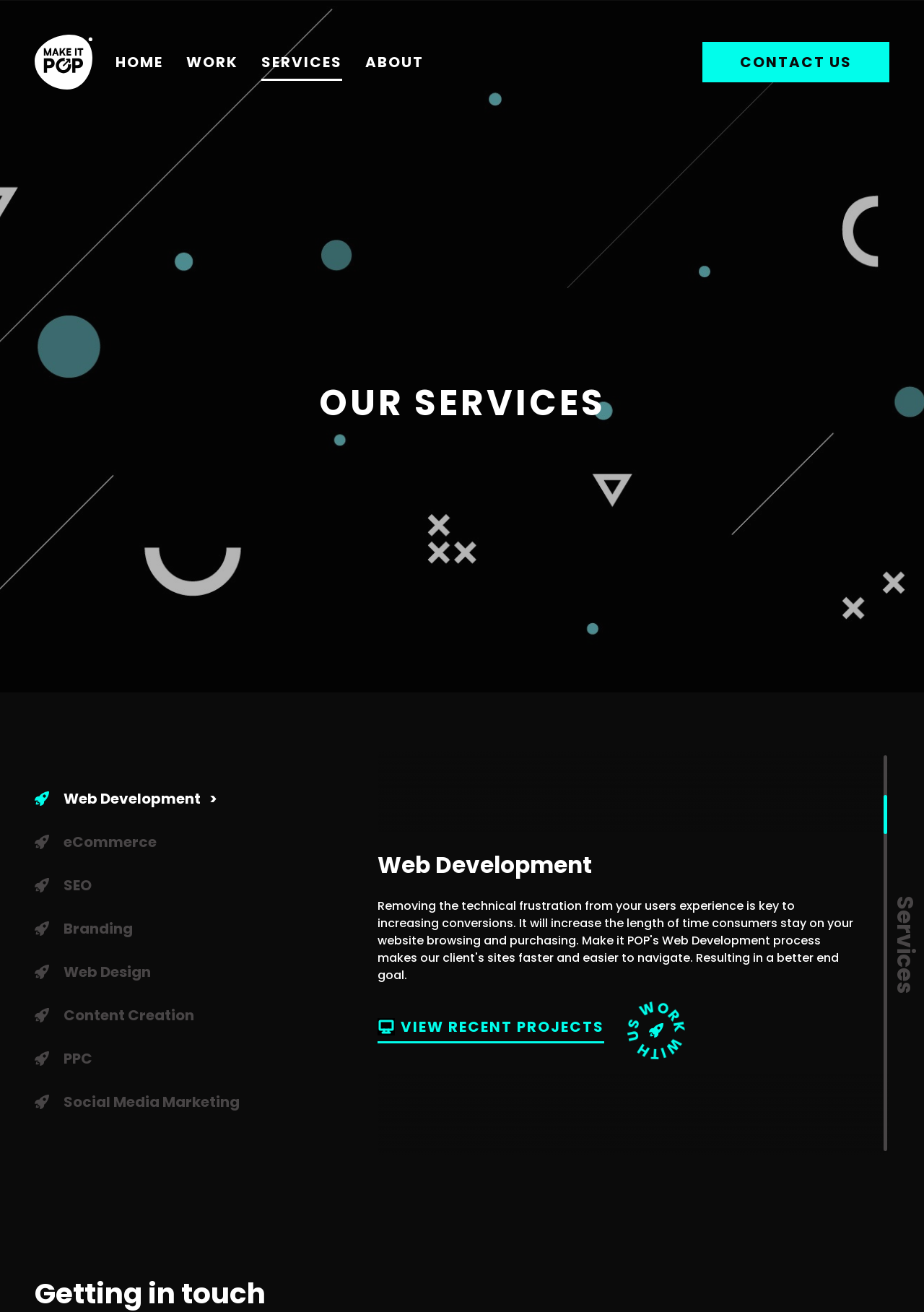Please identify the bounding box coordinates of the element's region that should be clicked to execute the following instruction: "Click on the 'CONTACT US' link". The bounding box coordinates must be four float numbers between 0 and 1, i.e., [left, top, right, bottom].

[0.76, 0.032, 0.962, 0.063]